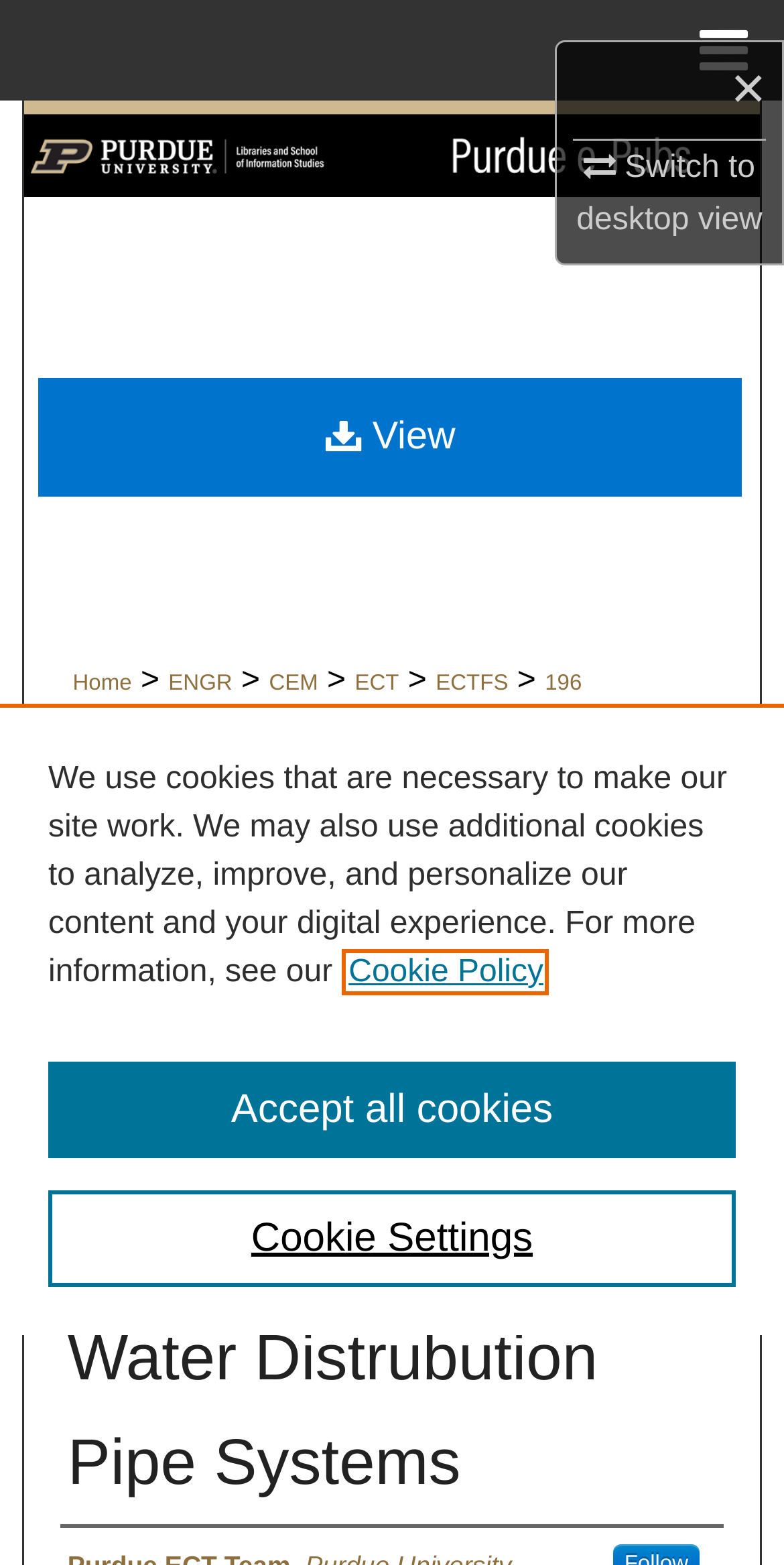Could you highlight the region that needs to be clicked to execute the instruction: "Browse Collections"?

[0.0, 0.128, 1.0, 0.193]